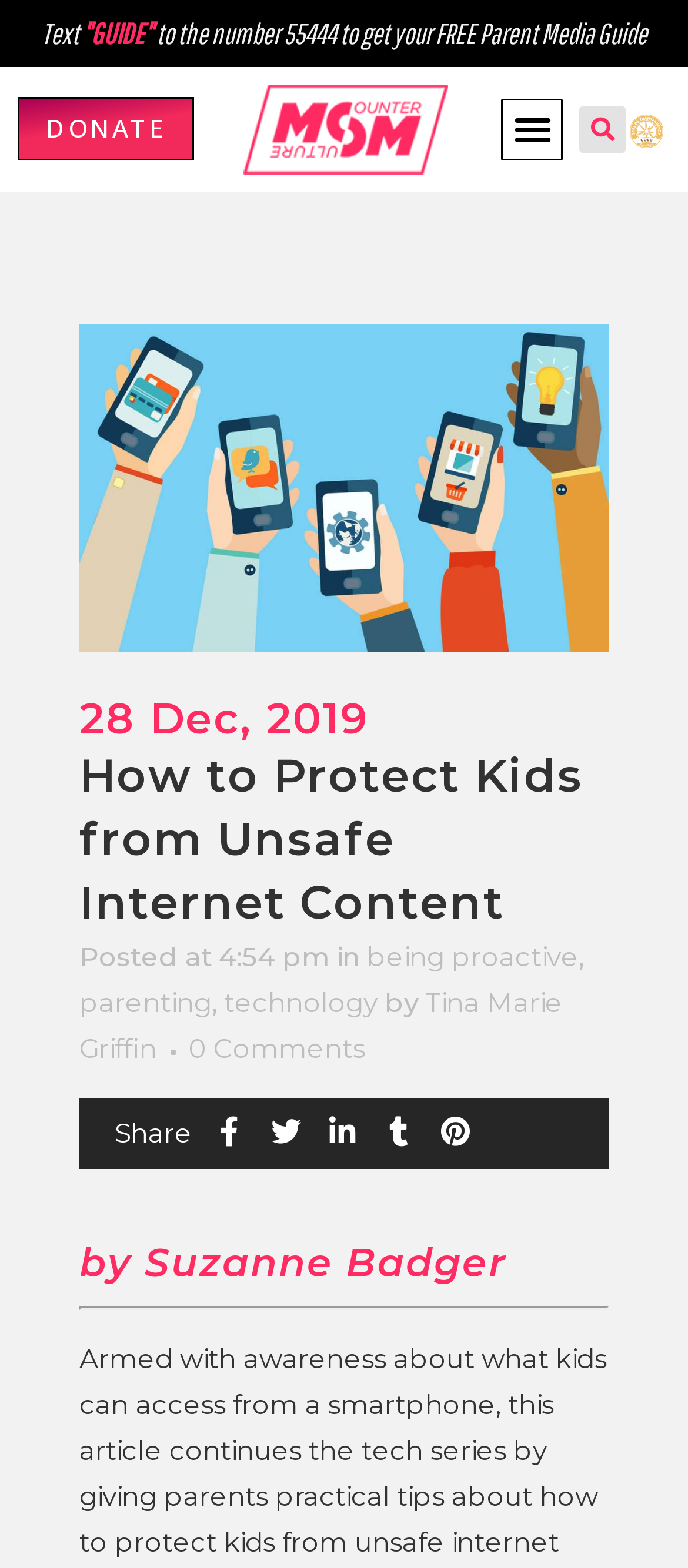Identify the coordinates of the bounding box for the element that must be clicked to accomplish the instruction: "Search for something".

[0.842, 0.067, 0.891, 0.098]